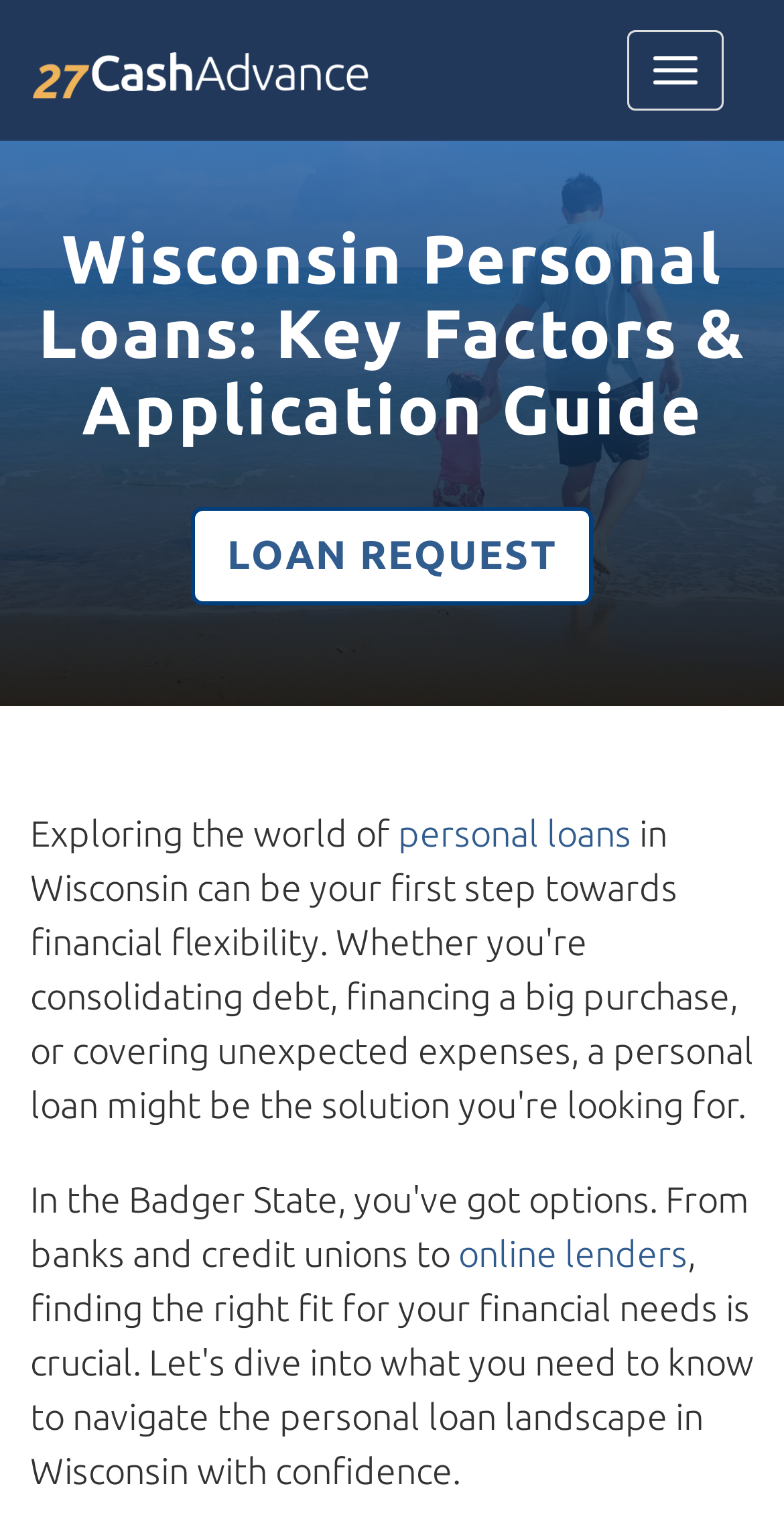What is the relationship between 'personal loans' and 'online lenders'?
Answer the question in a detailed and comprehensive manner.

The links 'personal loans' and 'online lenders' are located close to each other on the webpage, suggesting that they are related topics. 'Online lenders' might be a type of lender that provides personal loans, or they might be a way to access personal loans online.